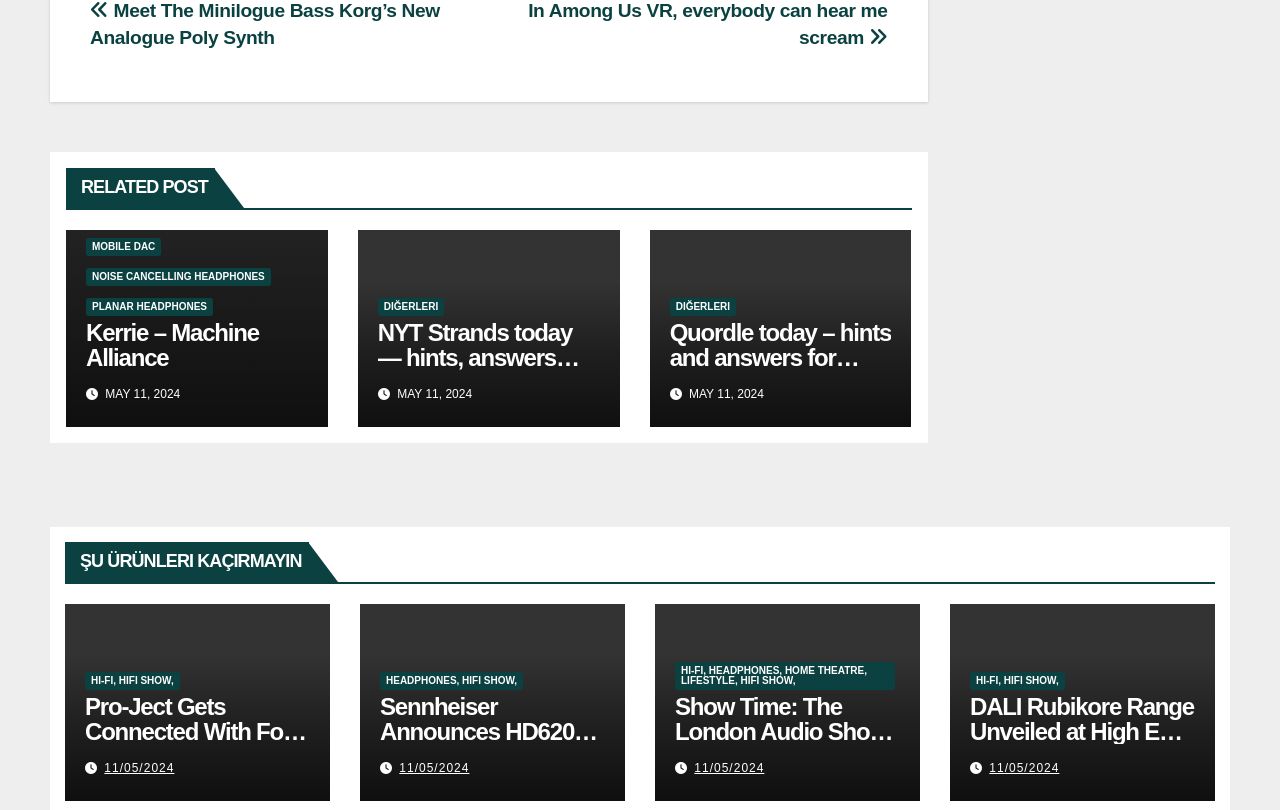Provide the bounding box coordinates for the UI element that is described by this text: "Hi-Fi, HiFi Show,". The coordinates should be in the form of four float numbers between 0 and 1: [left, top, right, bottom].

[0.066, 0.83, 0.14, 0.852]